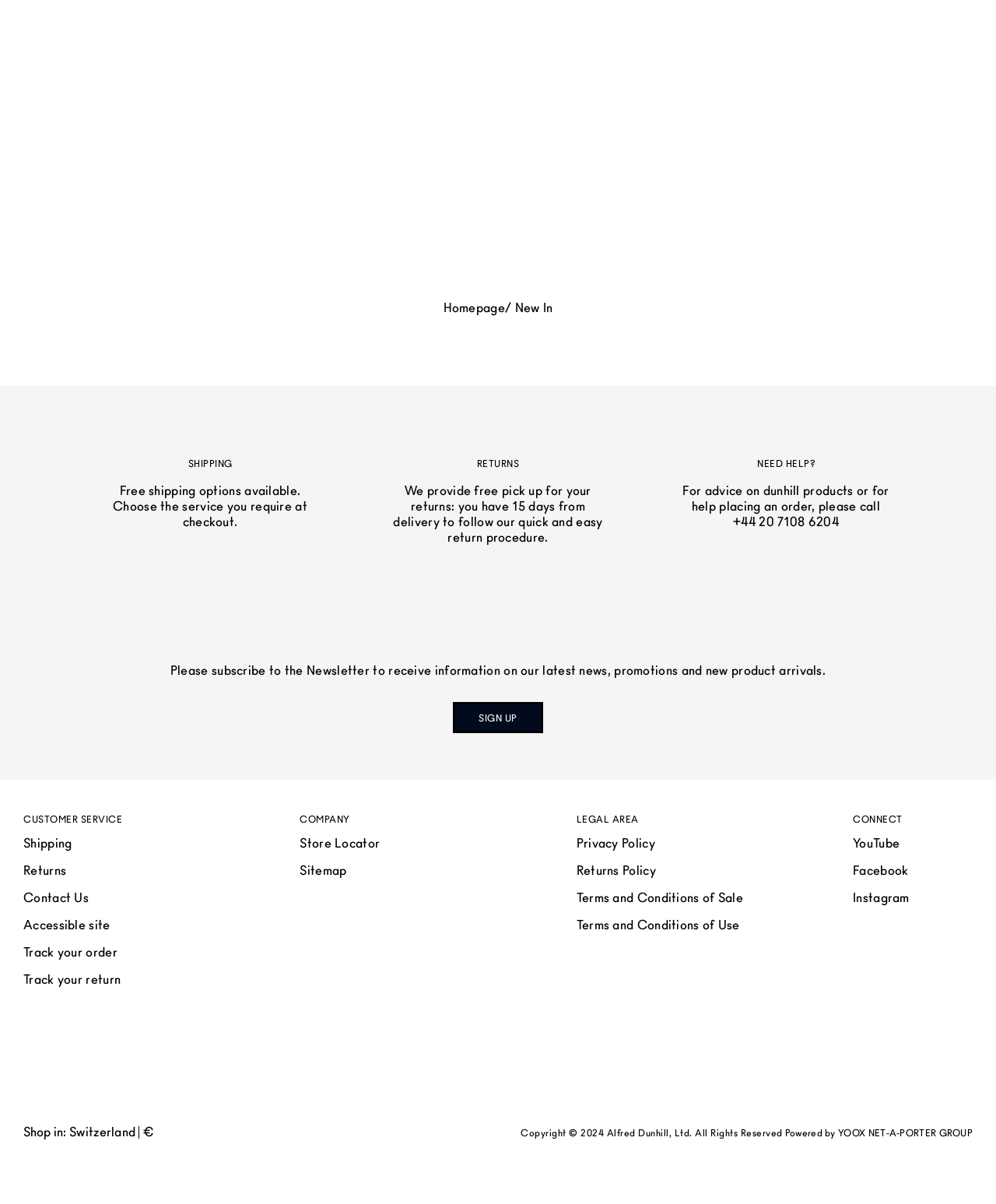What is the purpose of the 'SIGN UP' button? Based on the image, give a response in one word or a short phrase.

Newsletter subscription